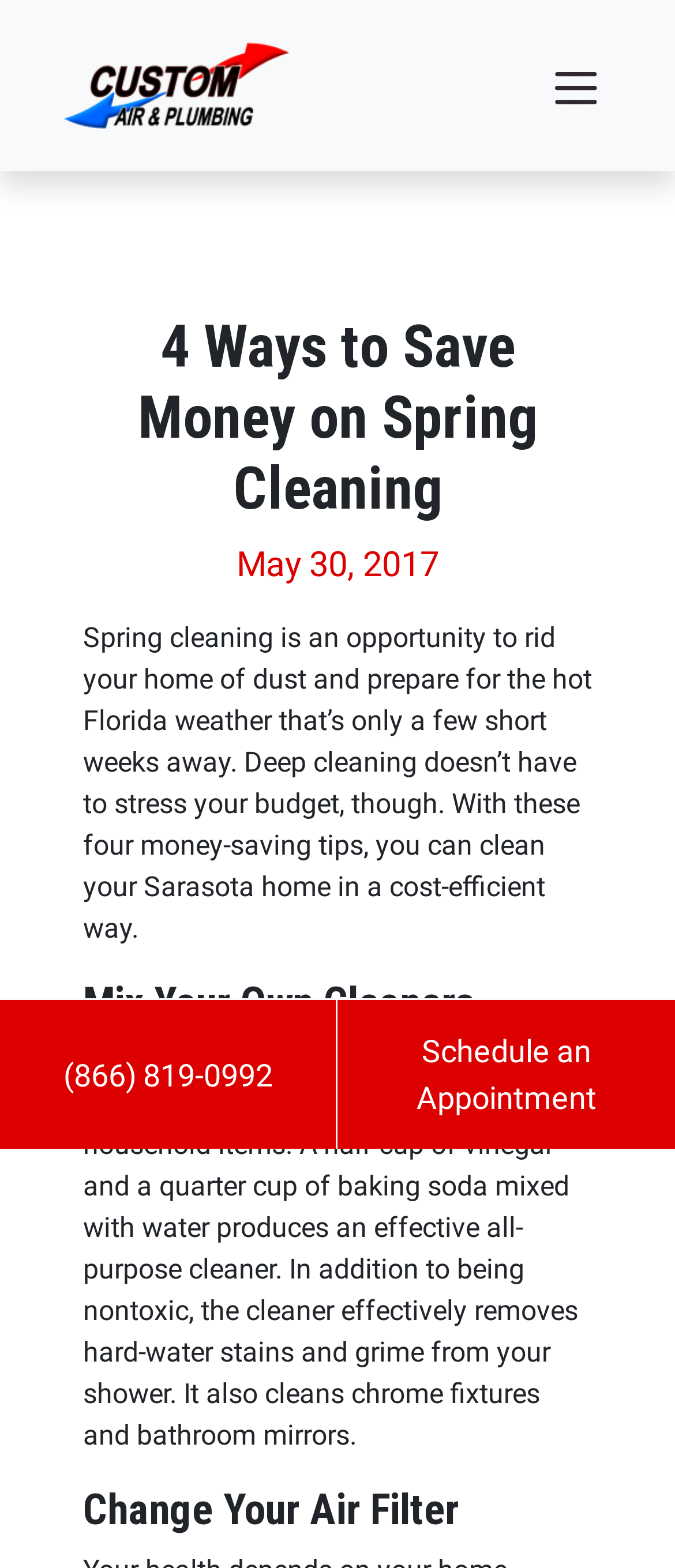Respond to the question below with a single word or phrase:
How many money-saving tips are provided?

4